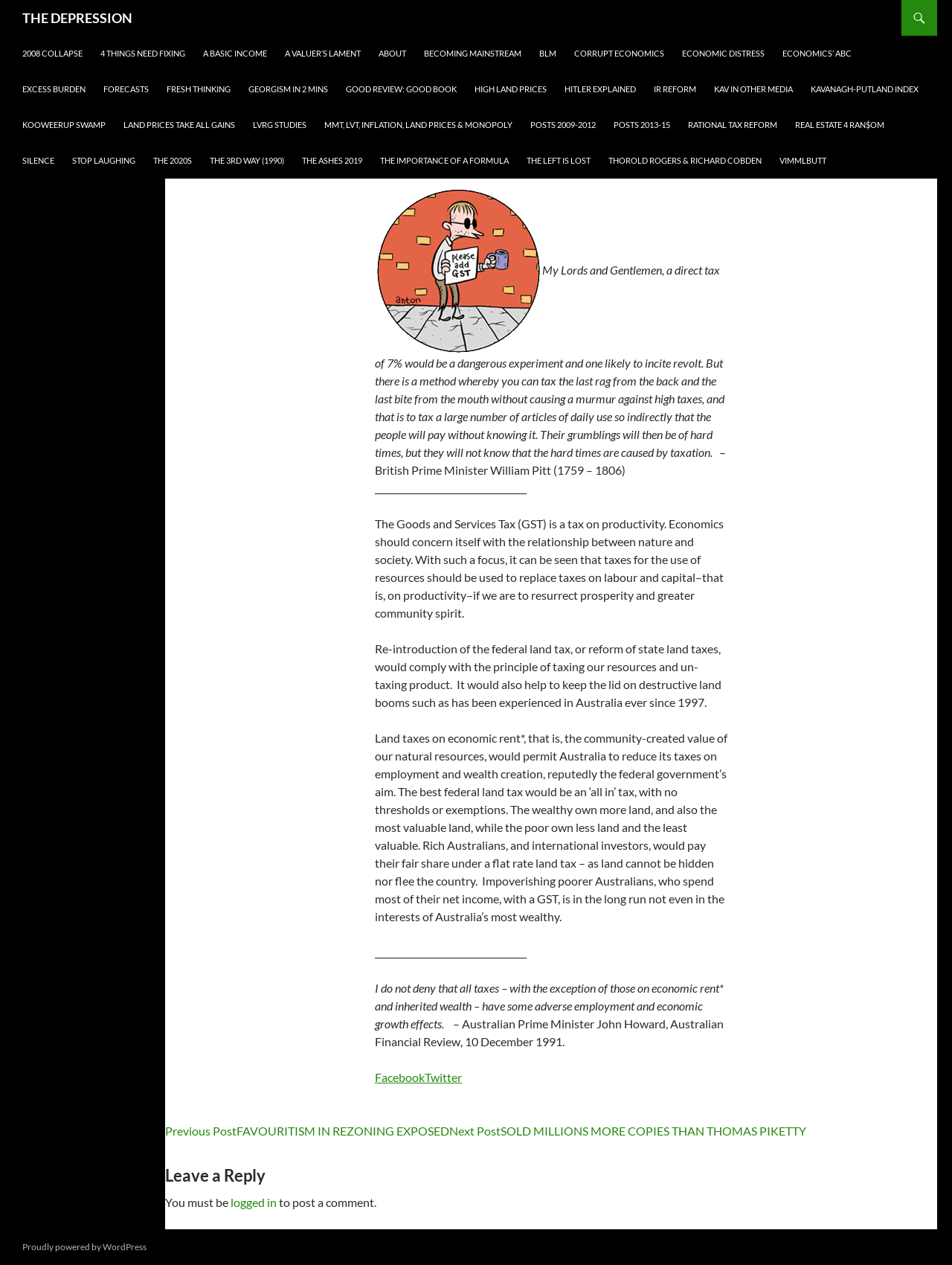How many social media links are there at the bottom of the page?
Refer to the screenshot and respond with a concise word or phrase.

2